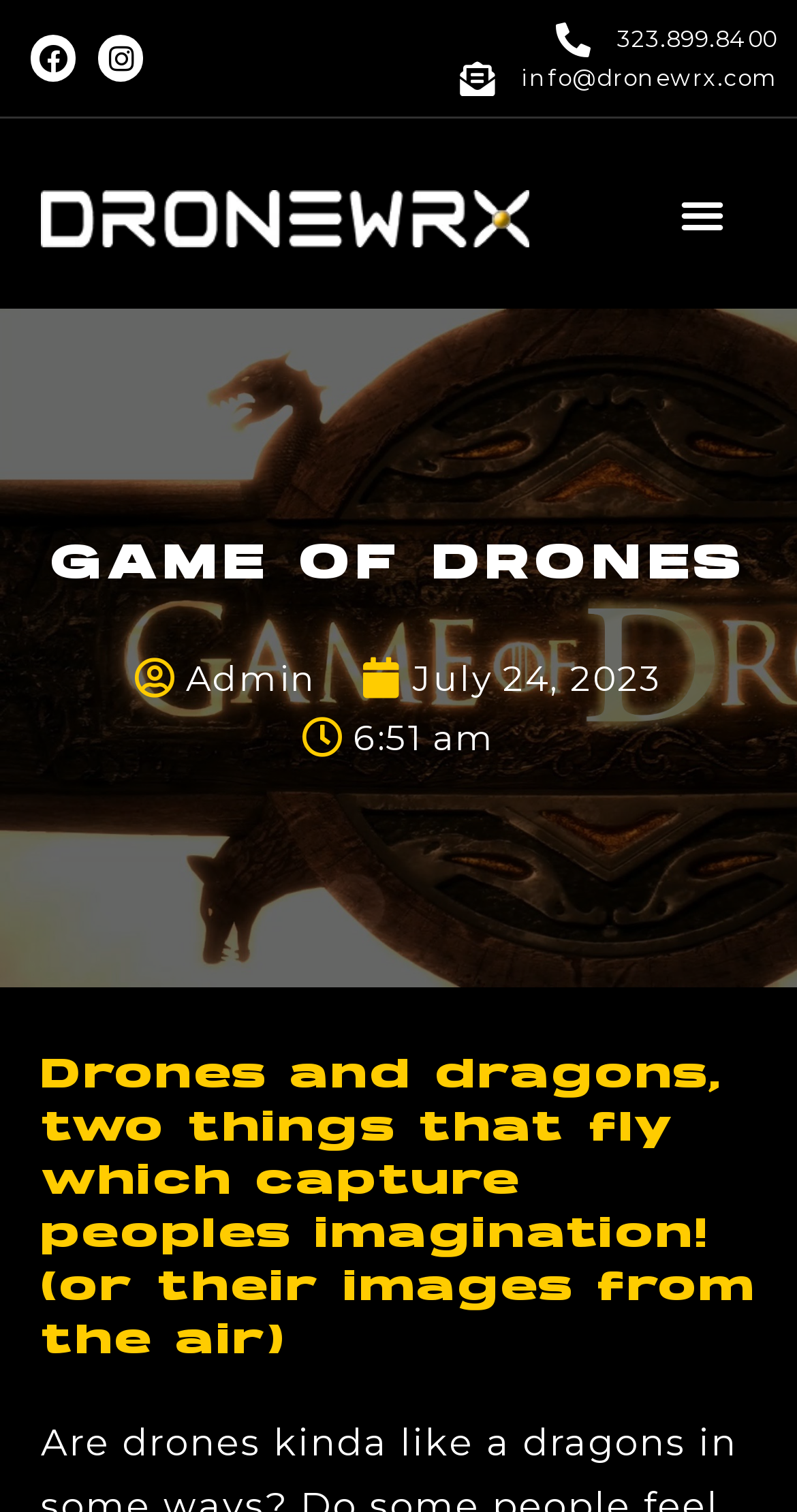Determine the bounding box for the described HTML element: "July 24, 2023". Ensure the coordinates are four float numbers between 0 and 1 in the format [left, top, right, bottom].

[0.454, 0.429, 0.831, 0.469]